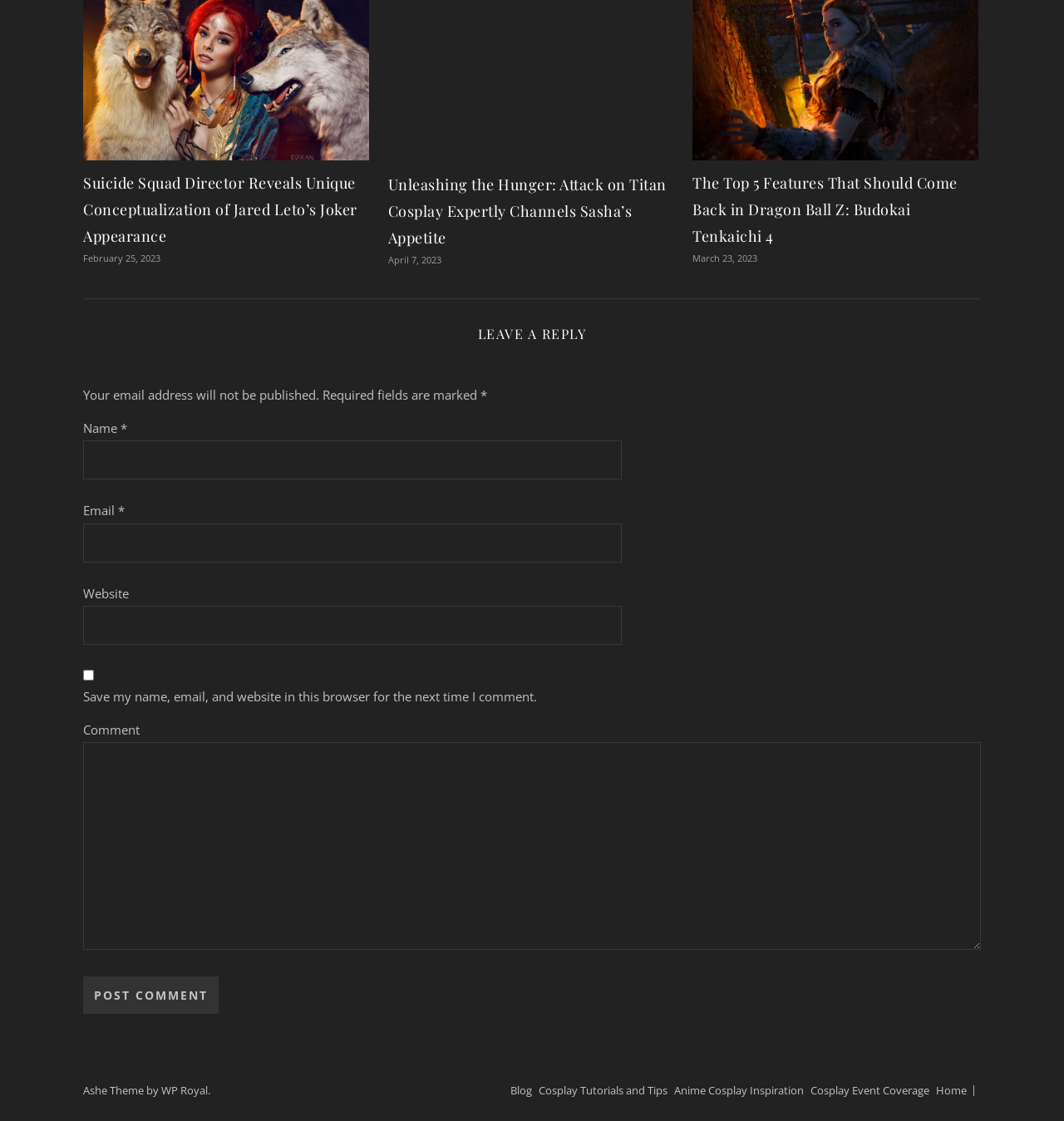Please specify the coordinates of the bounding box for the element that should be clicked to carry out this instruction: "Read the article about Suicide Squad Director's concept of Jared Leto's Joker". The coordinates must be four float numbers between 0 and 1, formatted as [left, top, right, bottom].

[0.078, 0.154, 0.336, 0.219]